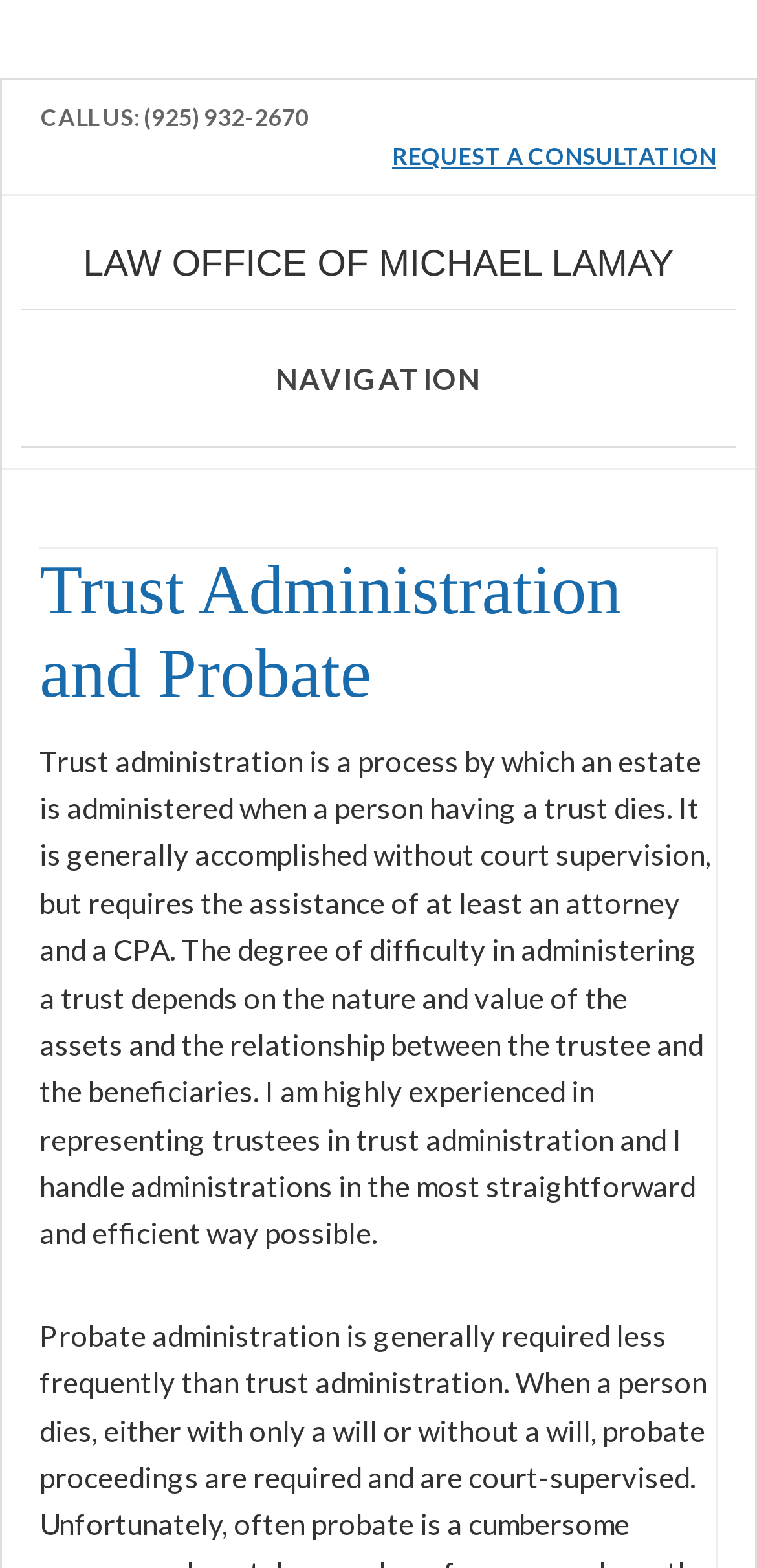Determine and generate the text content of the webpage's headline.

Trust Administration and Probate